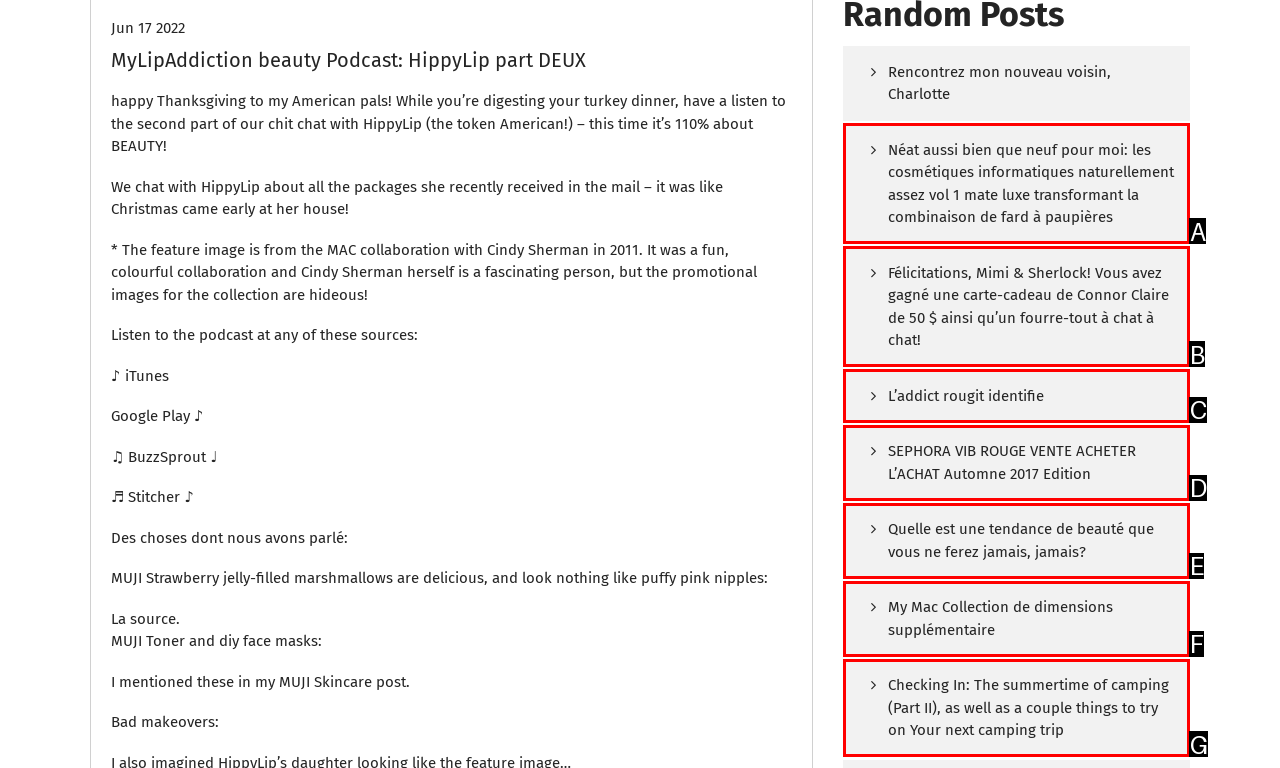Identify the HTML element that best matches the description: L’addict rougit identifie. Provide your answer by selecting the corresponding letter from the given options.

C